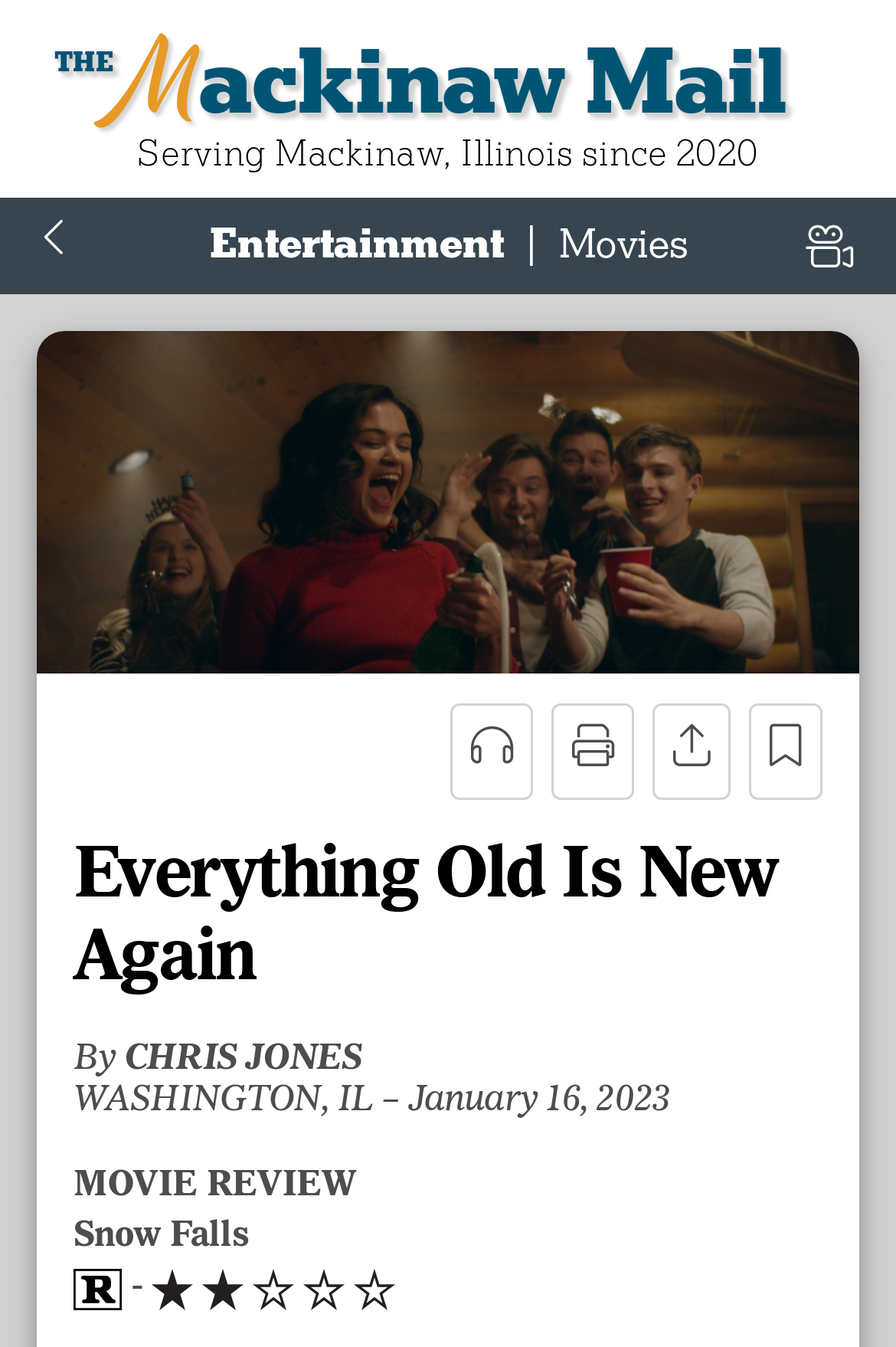Given the description: "Entertainment", determine the bounding box coordinates of the UI element. The coordinates should be formatted as four float numbers between 0 and 1, [left, top, right, bottom].

[0.234, 0.162, 0.562, 0.2]